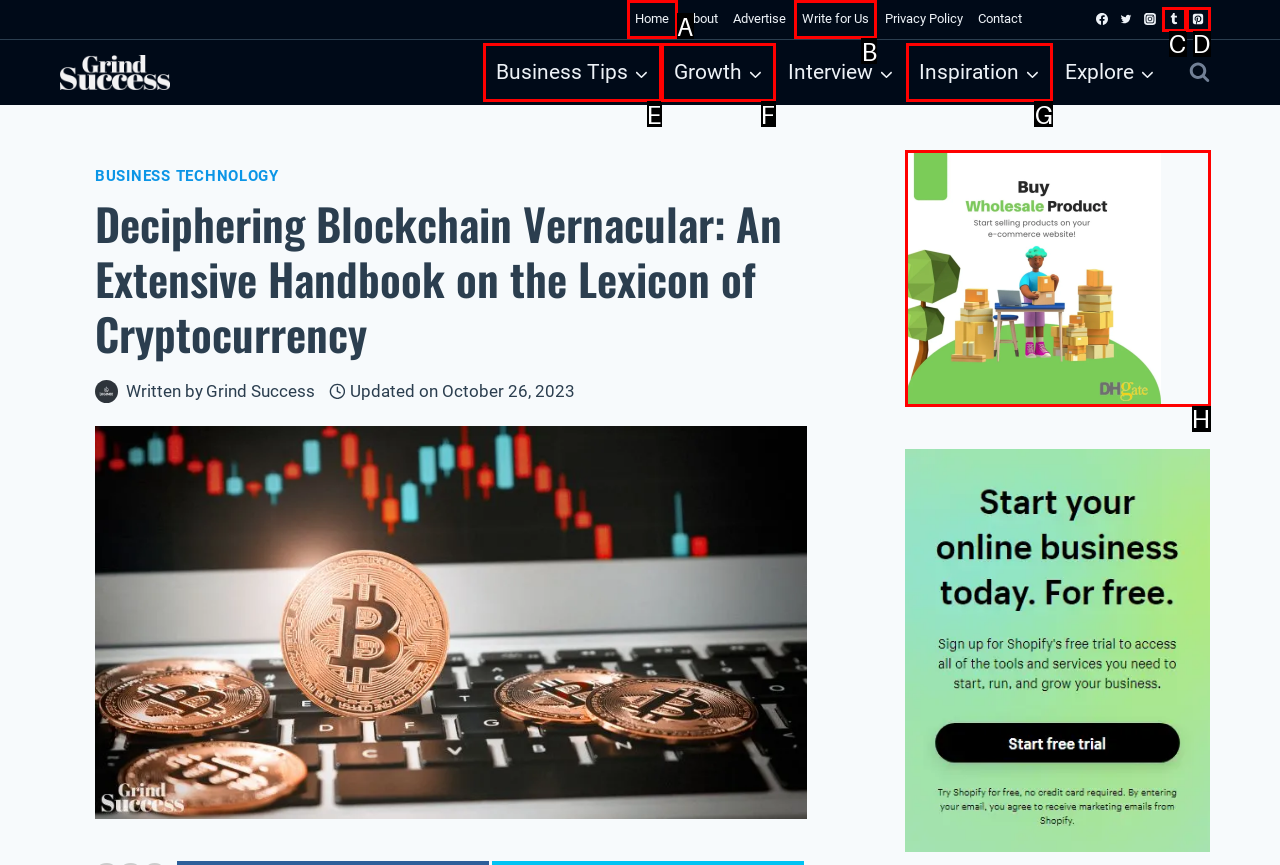Select the correct option from the given choices to perform this task: Click on the Home link. Provide the letter of that option.

A